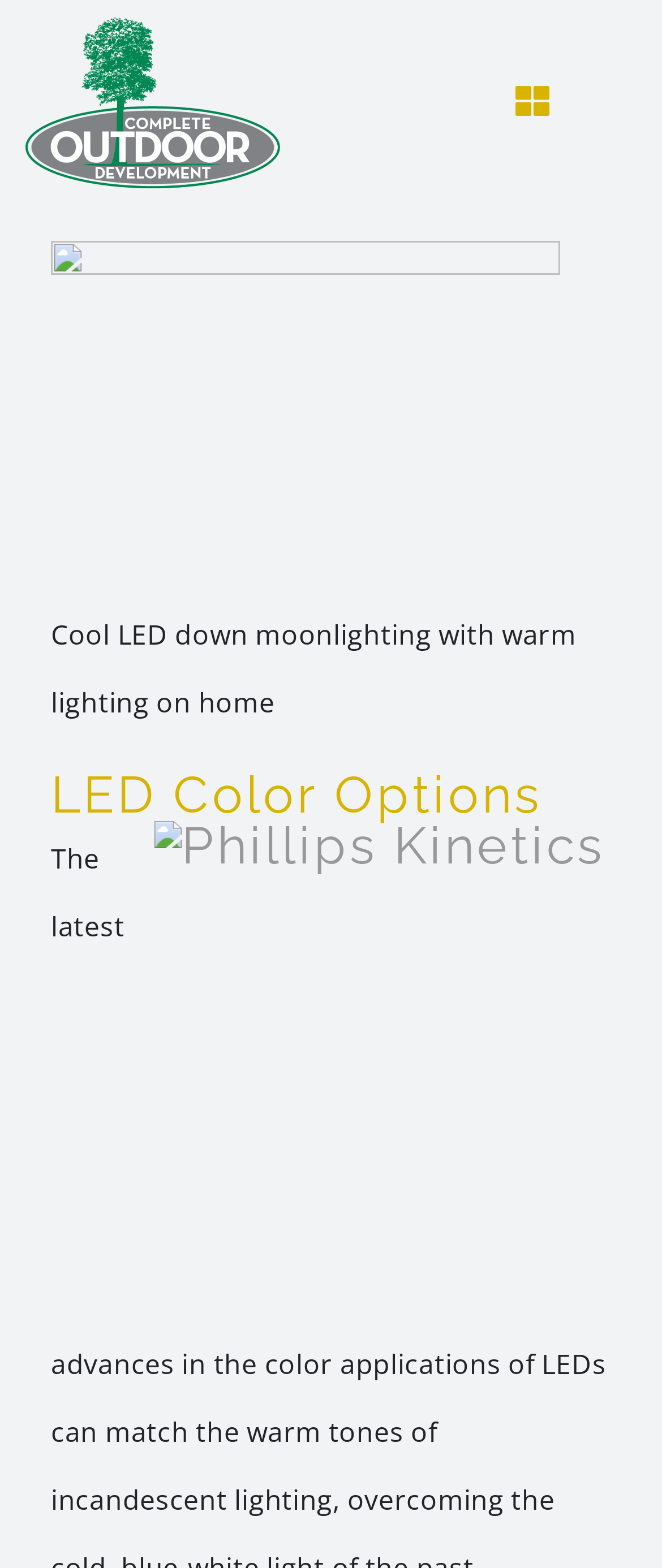Please identify the primary heading of the webpage and give its text content.

LED Color Options